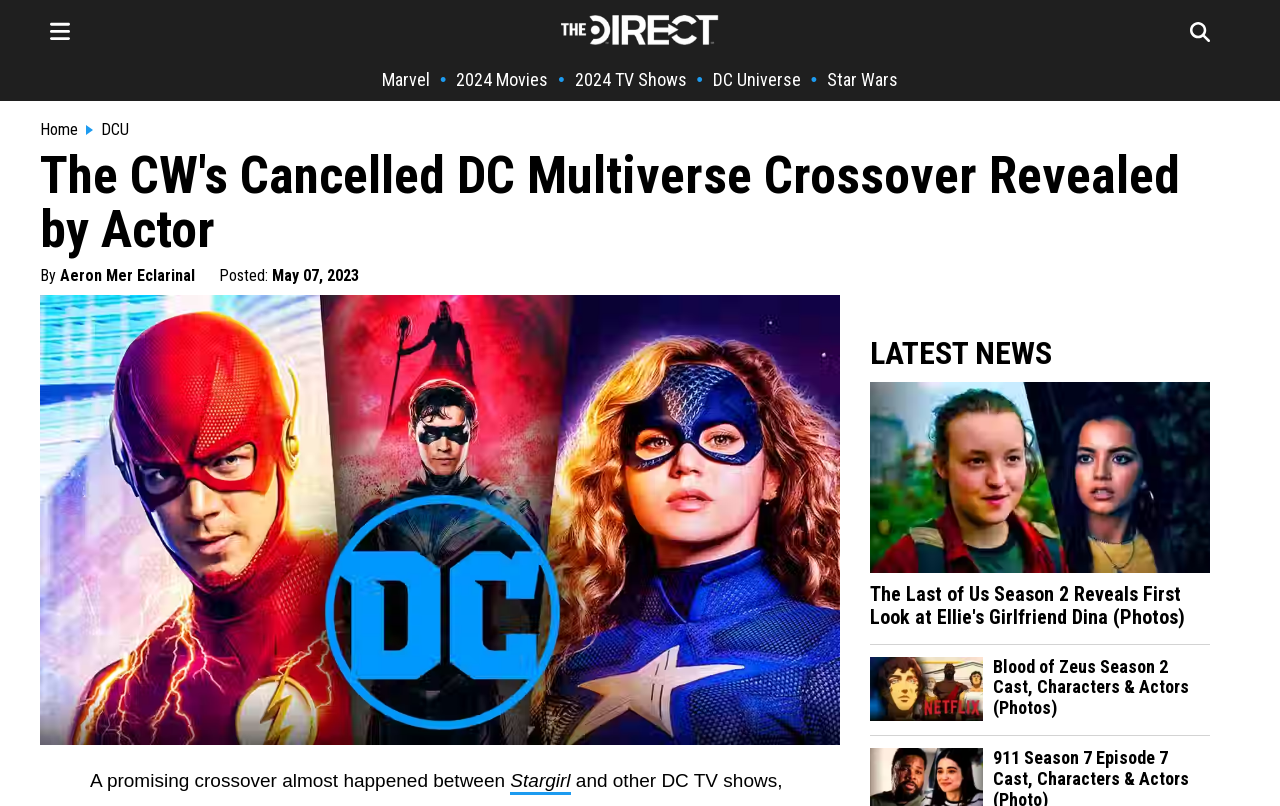How many images are on the webpage?
Give a one-word or short phrase answer based on the image.

5